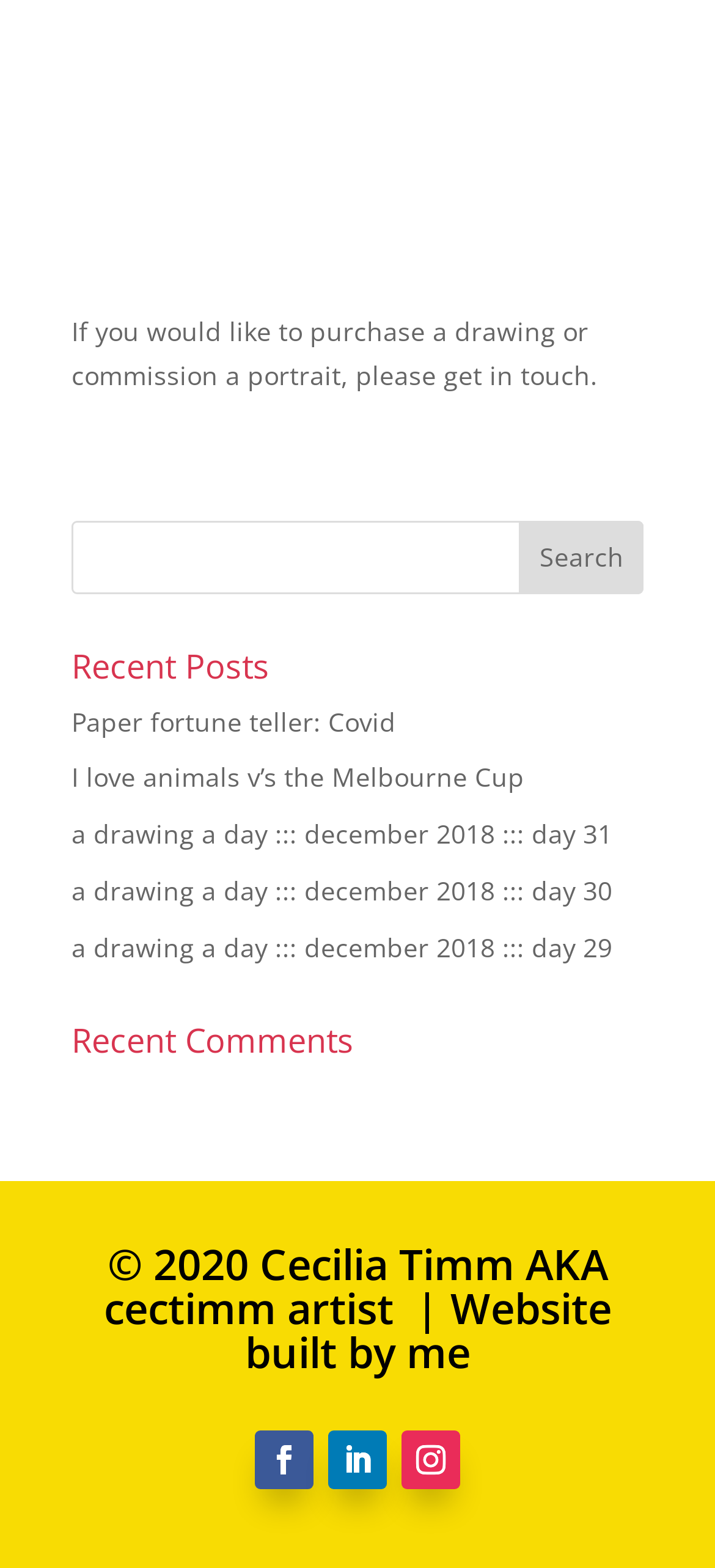Please identify the coordinates of the bounding box for the clickable region that will accomplish this instruction: "Search for something".

[0.1, 0.332, 0.9, 0.378]